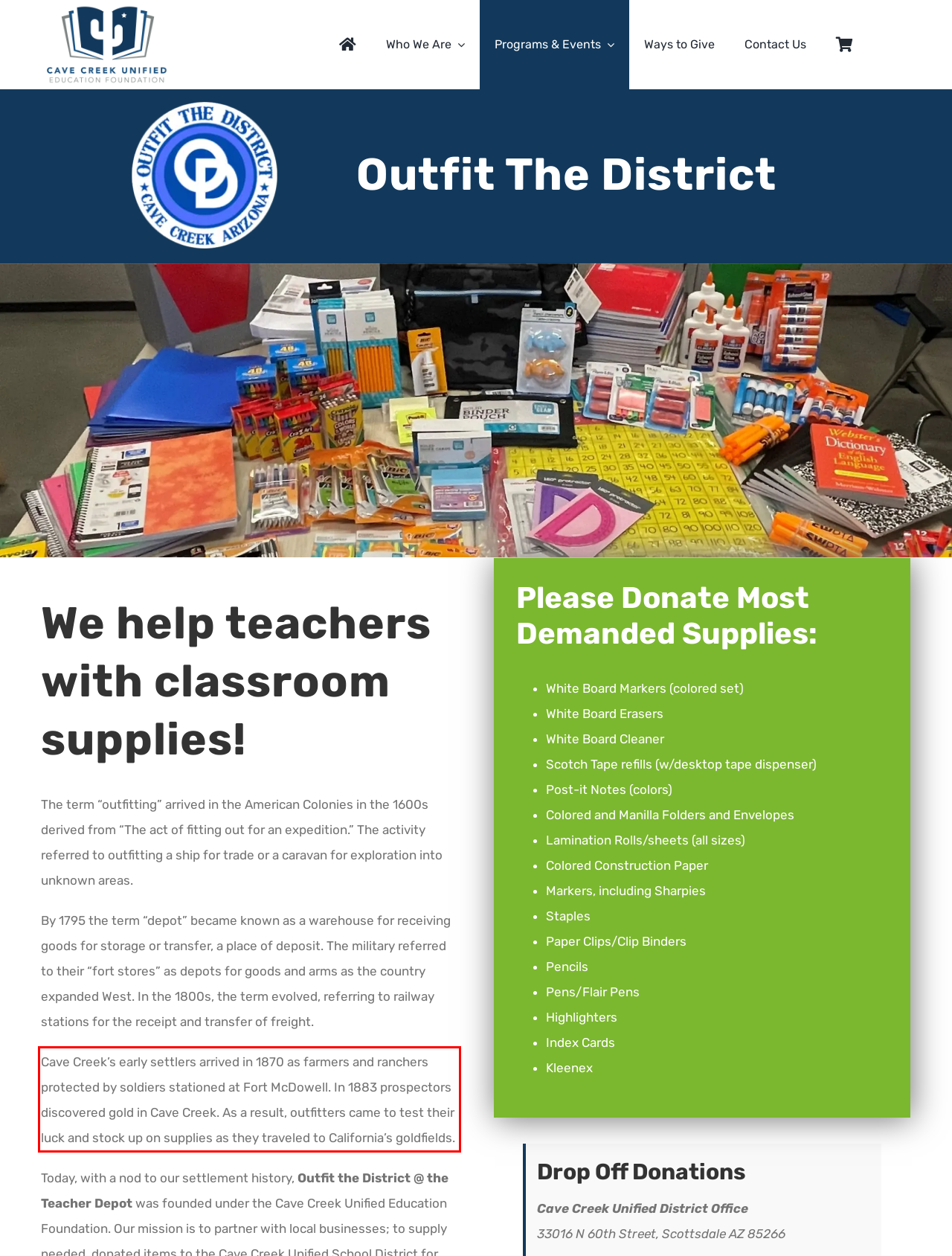Your task is to recognize and extract the text content from the UI element enclosed in the red bounding box on the webpage screenshot.

Cave Creek’s early settlers arrived in 1870 as farmers and ranchers protected by soldiers stationed at Fort McDowell. In 1883 prospectors discovered gold in Cave Creek. As a result, outfitters came to test their luck and stock up on supplies as they traveled to California’s goldfields.